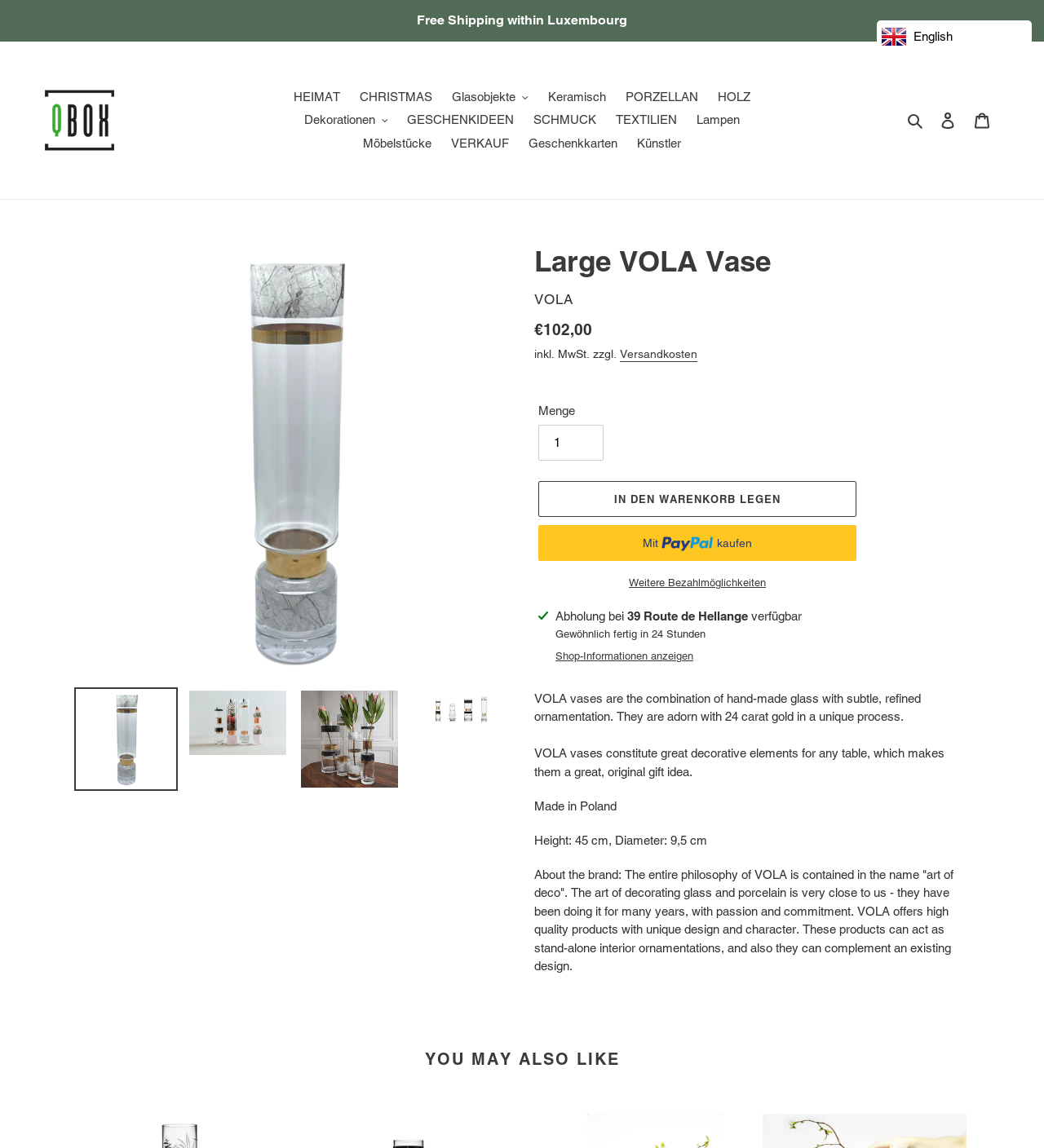Highlight the bounding box coordinates of the region I should click on to meet the following instruction: "Click on the 'Glasobjekte' button".

[0.425, 0.074, 0.514, 0.094]